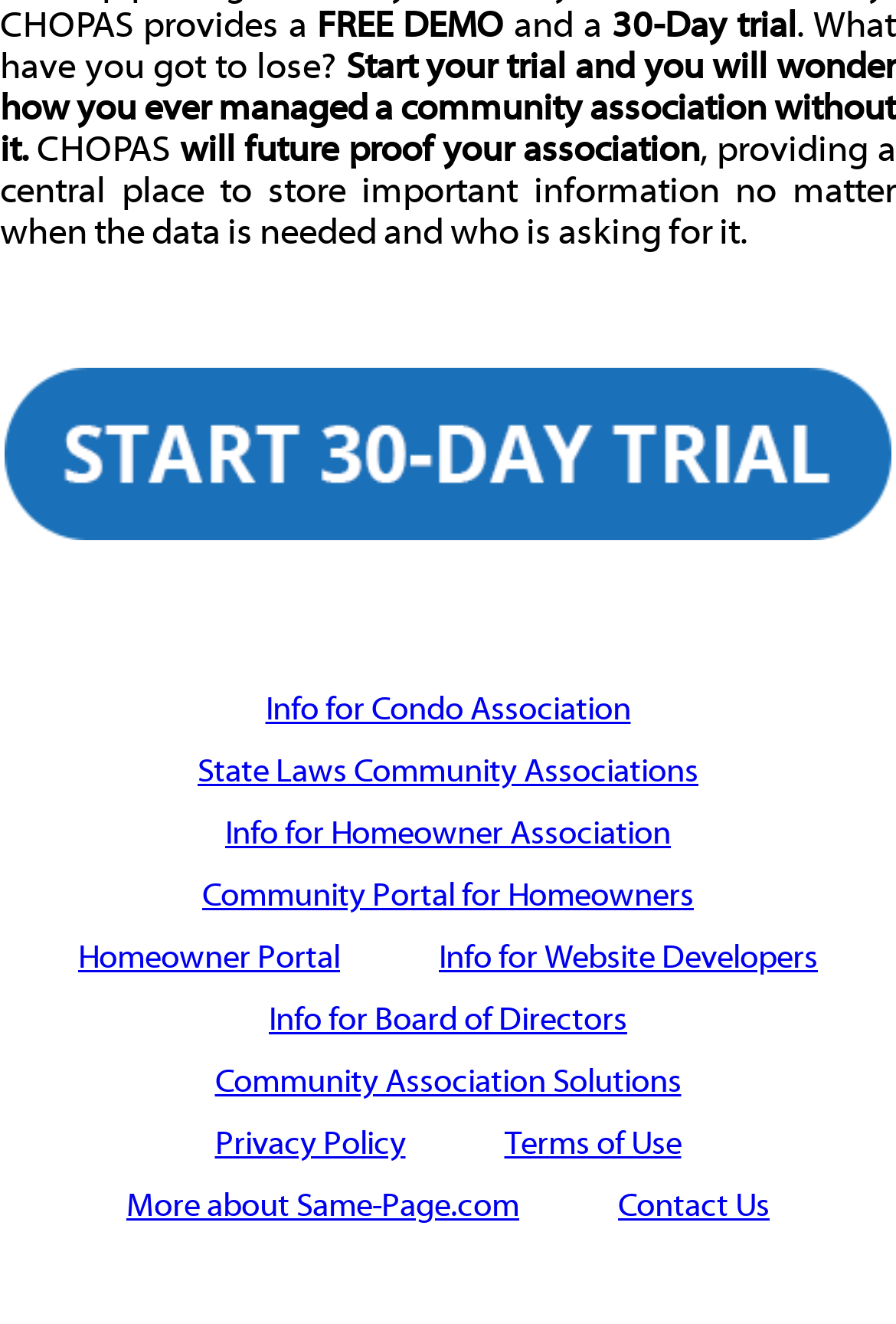Using the webpage screenshot, locate the HTML element that fits the following description and provide its bounding box: "Community Association Solutions".

[0.24, 0.851, 0.76, 0.88]